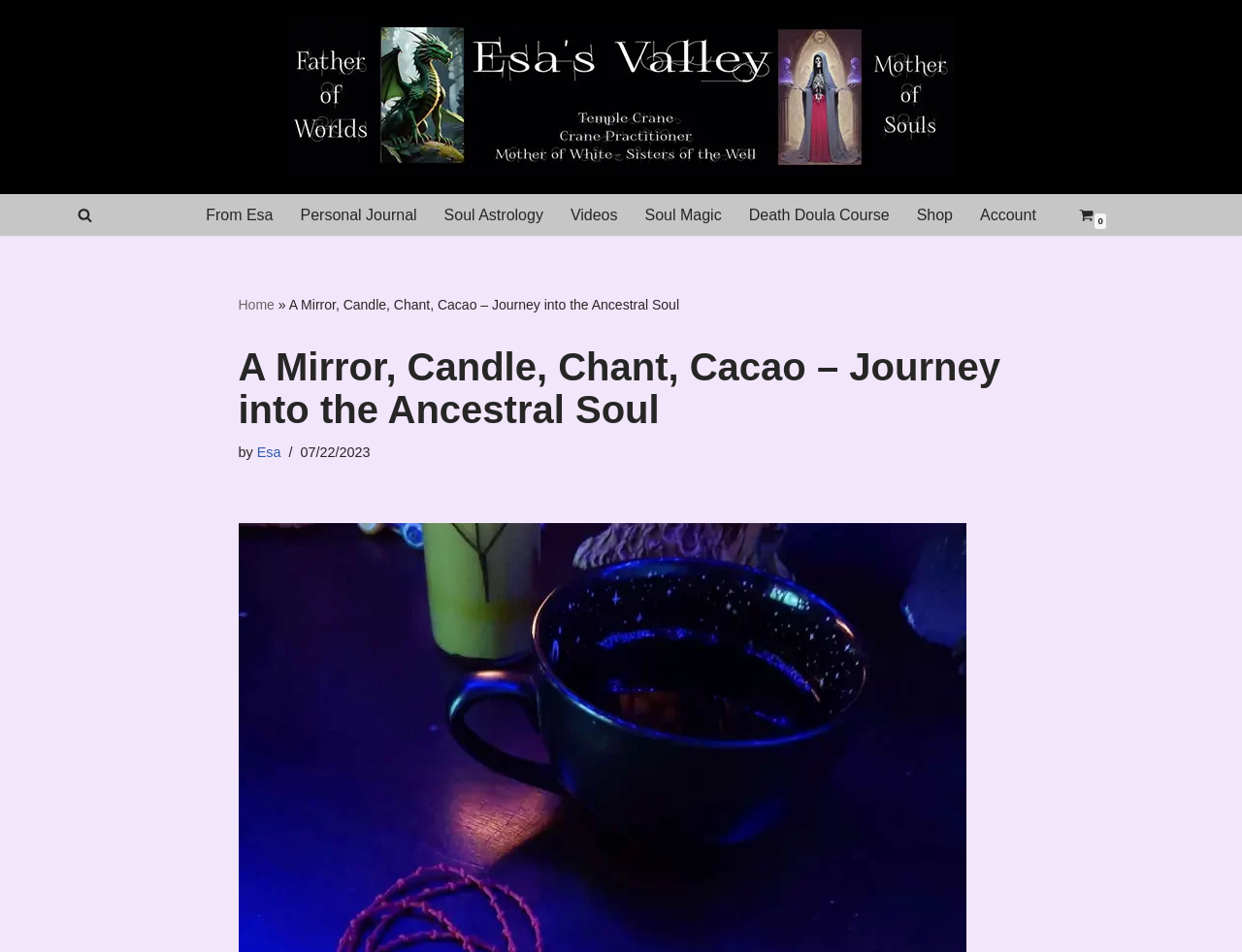Please find the bounding box coordinates of the clickable region needed to complete the following instruction: "Read the latest post". The bounding box coordinates must consist of four float numbers between 0 and 1, i.e., [left, top, right, bottom].

[0.192, 0.363, 0.808, 0.453]